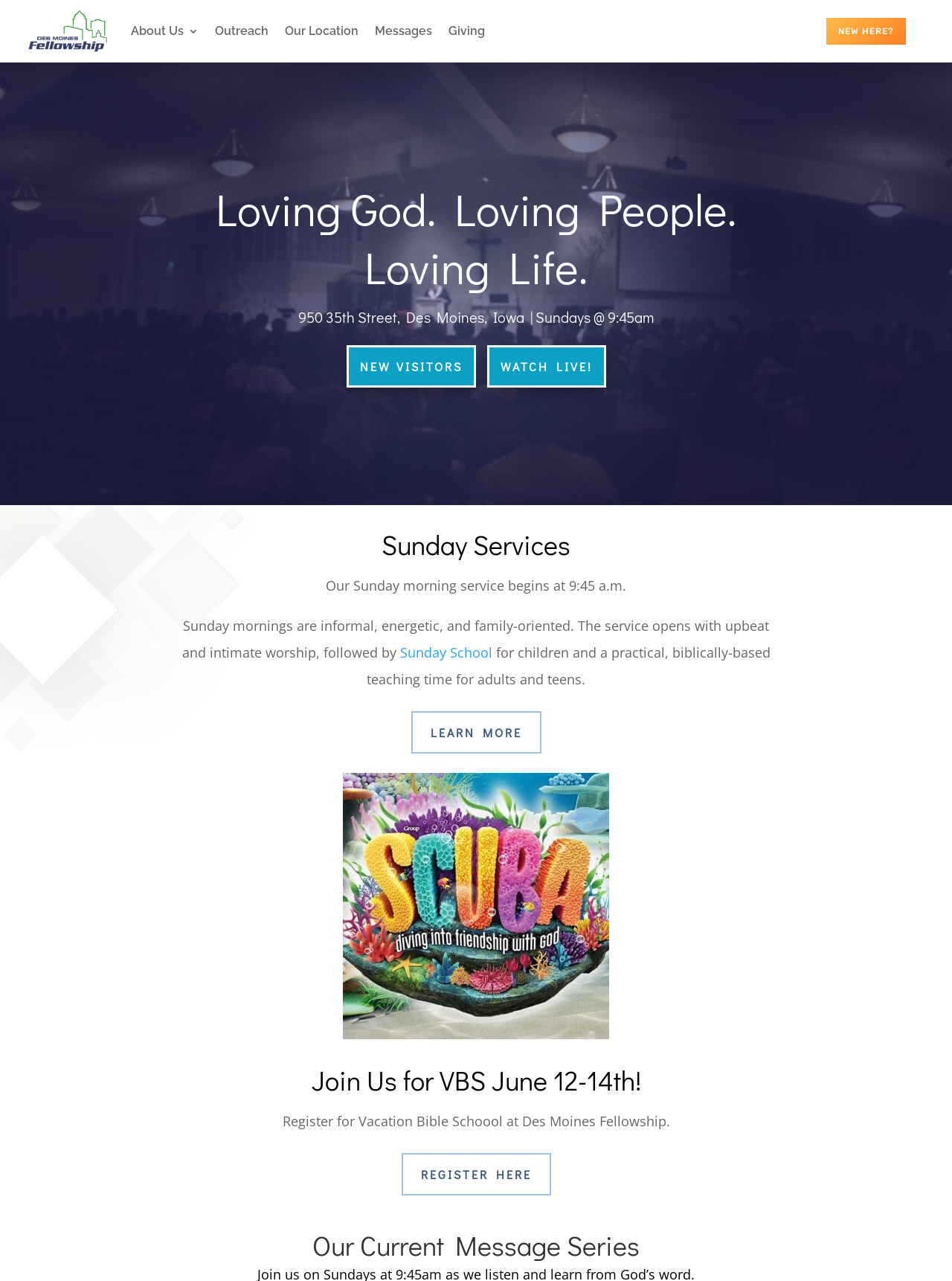Identify the bounding box for the given UI element using the description provided. Coordinates should be in the format (top-left x, top-left y, bottom-right x, bottom-right y) and must be between 0 and 1. Here is the description: Register Here

[0.423, 0.901, 0.577, 0.932]